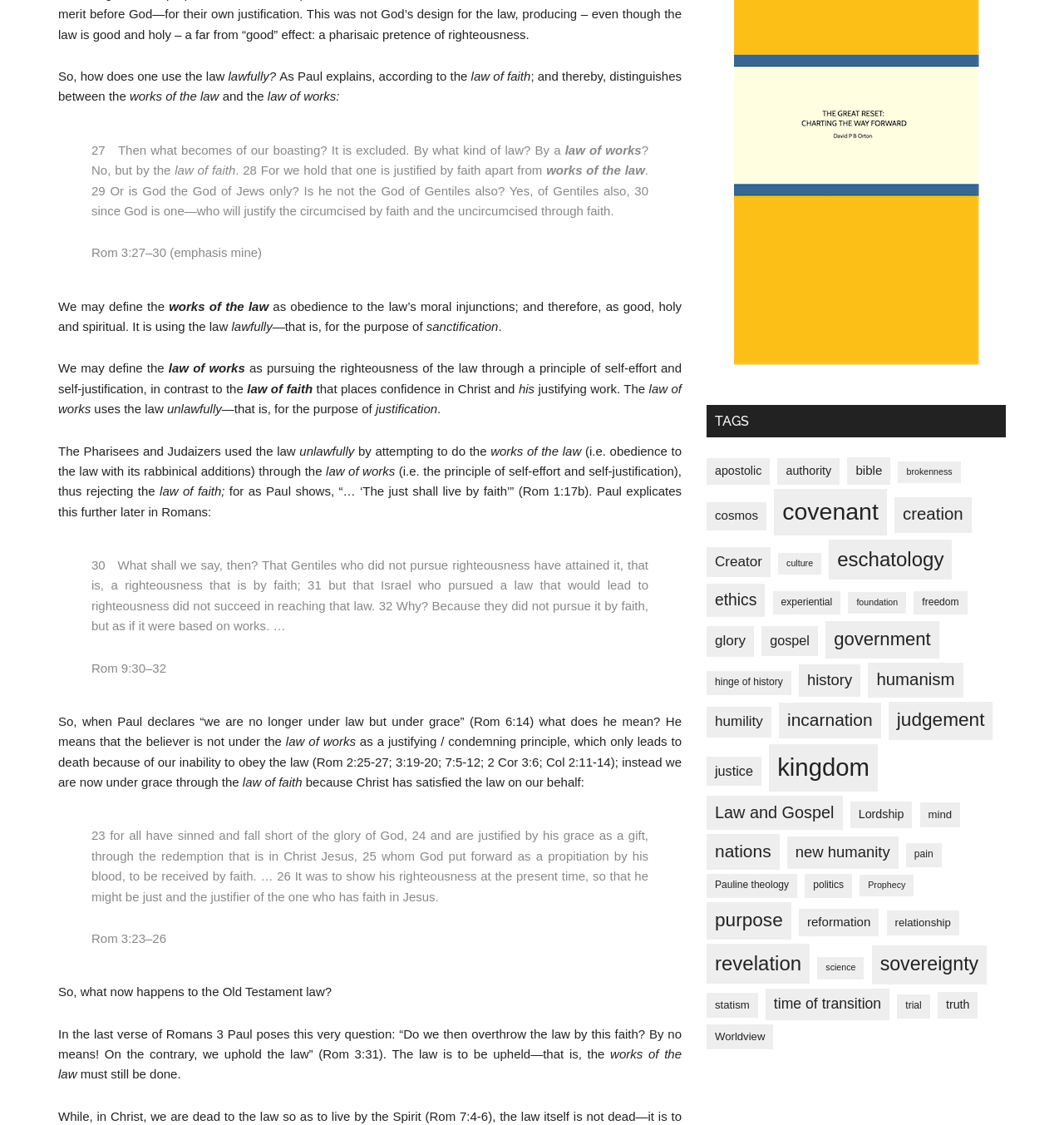Extract the bounding box coordinates for the HTML element that matches this description: "Live and Gigging". The coordinates should be four float numbers between 0 and 1, i.e., [left, top, right, bottom].

None